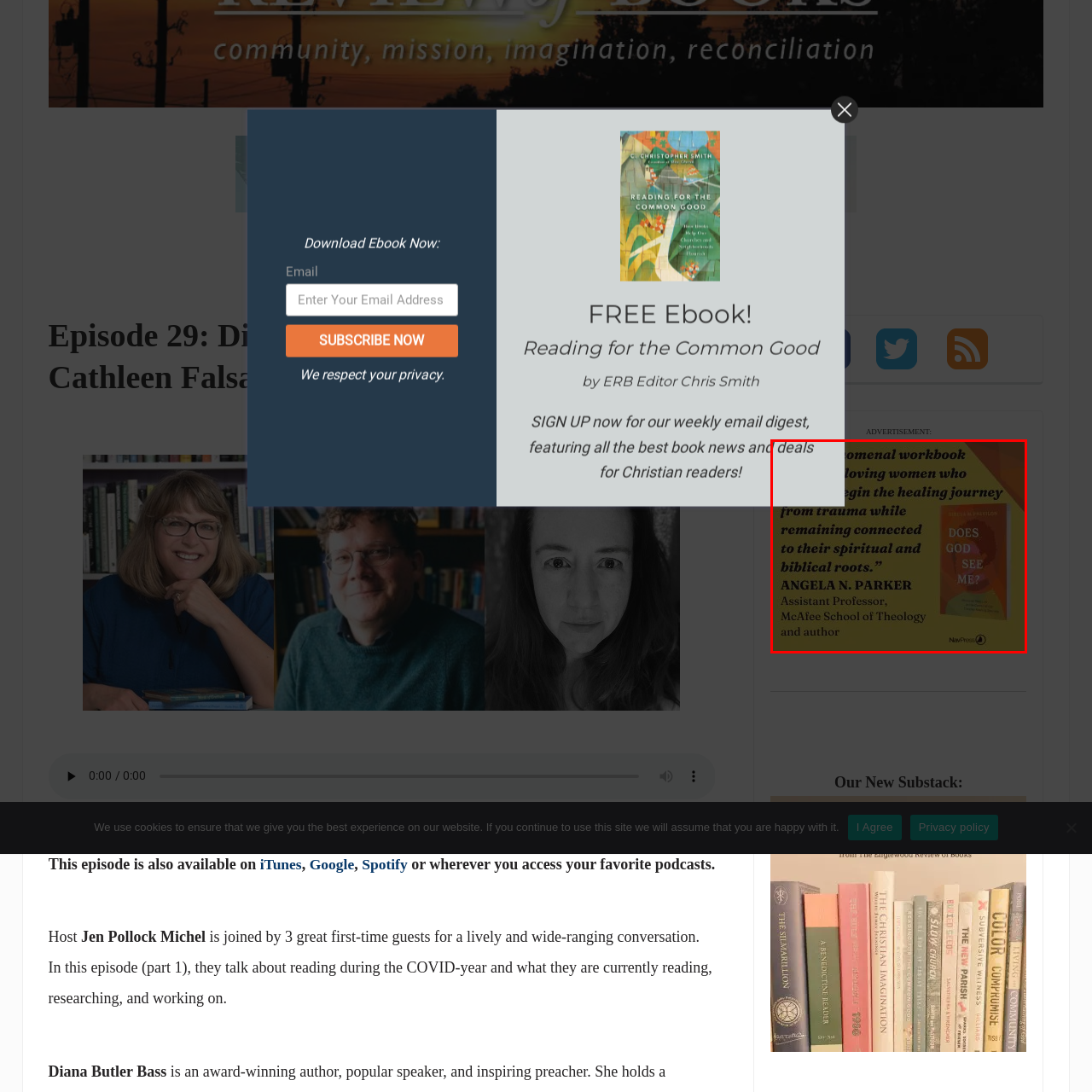What is the book described as?
Review the content shown inside the red bounding box in the image and offer a detailed answer to the question, supported by the visual evidence.

The book 'Does God See Me?' is highlighted as a 'phenomenal workbook for loving women who begin the healing journey from trauma while remaining connected to their spiritual and biblical roots'.